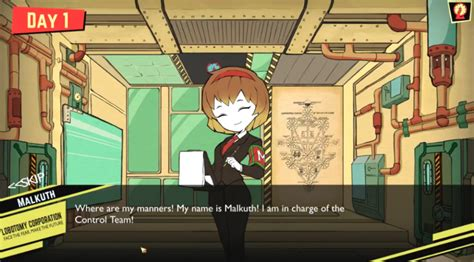Respond to the question below with a single word or phrase: What is the color scheme of Malkuth's outfit?

red and green